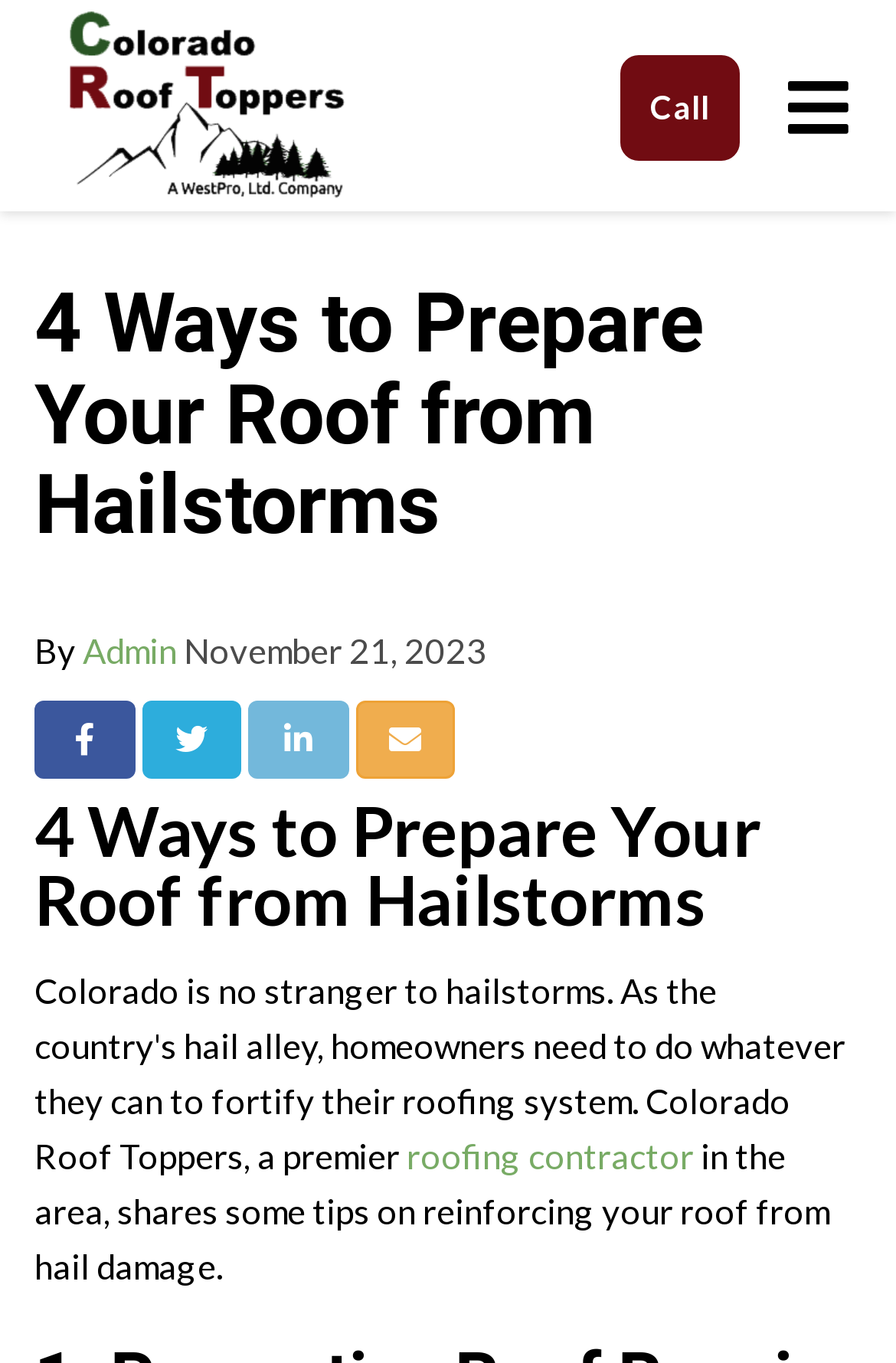Generate the text content of the main heading of the webpage.

4 Ways to Prepare Your Roof from Hailstorms